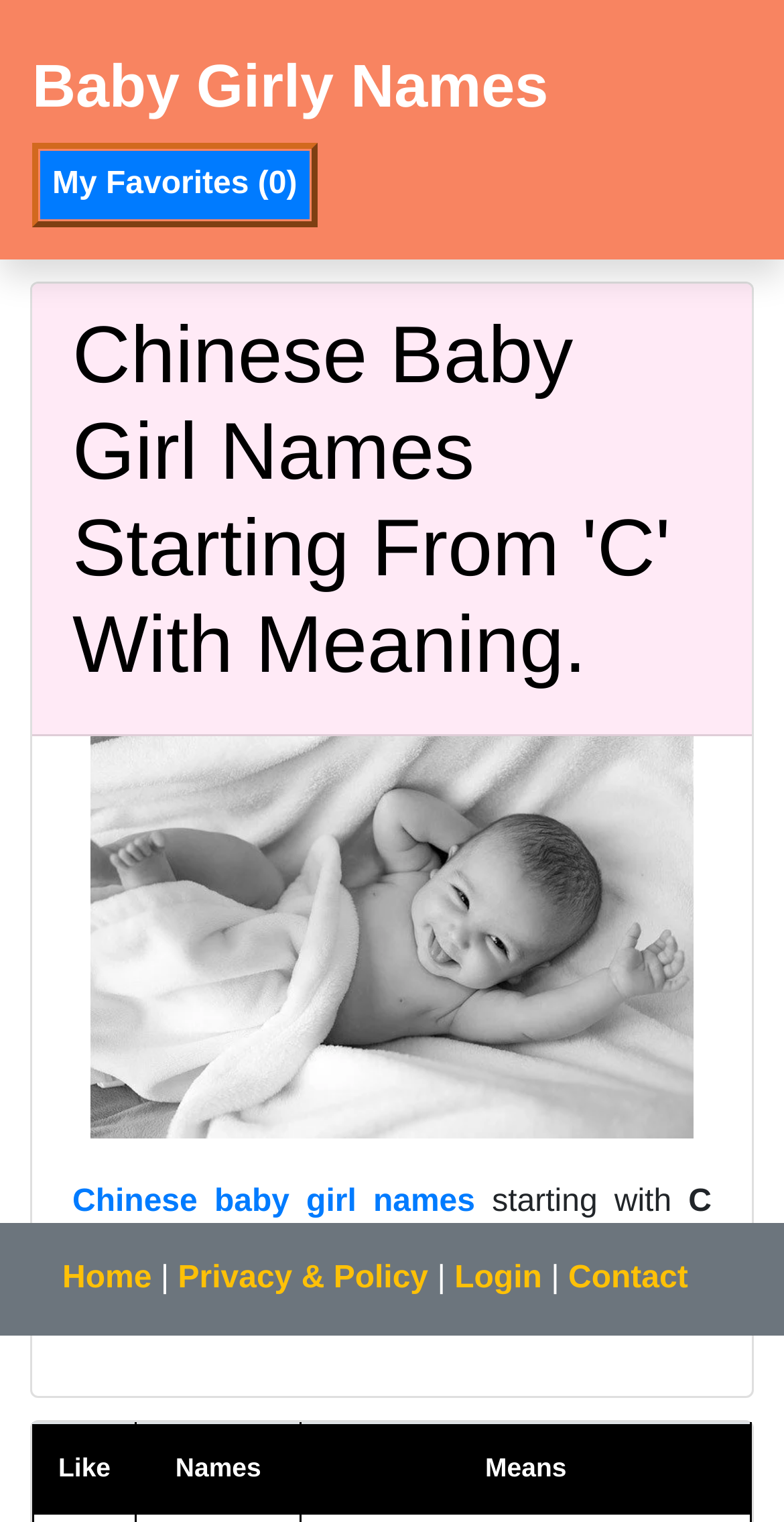Locate and generate the text content of the webpage's heading.

Chinese Baby Girl Names Starting From 'C' With Meaning.